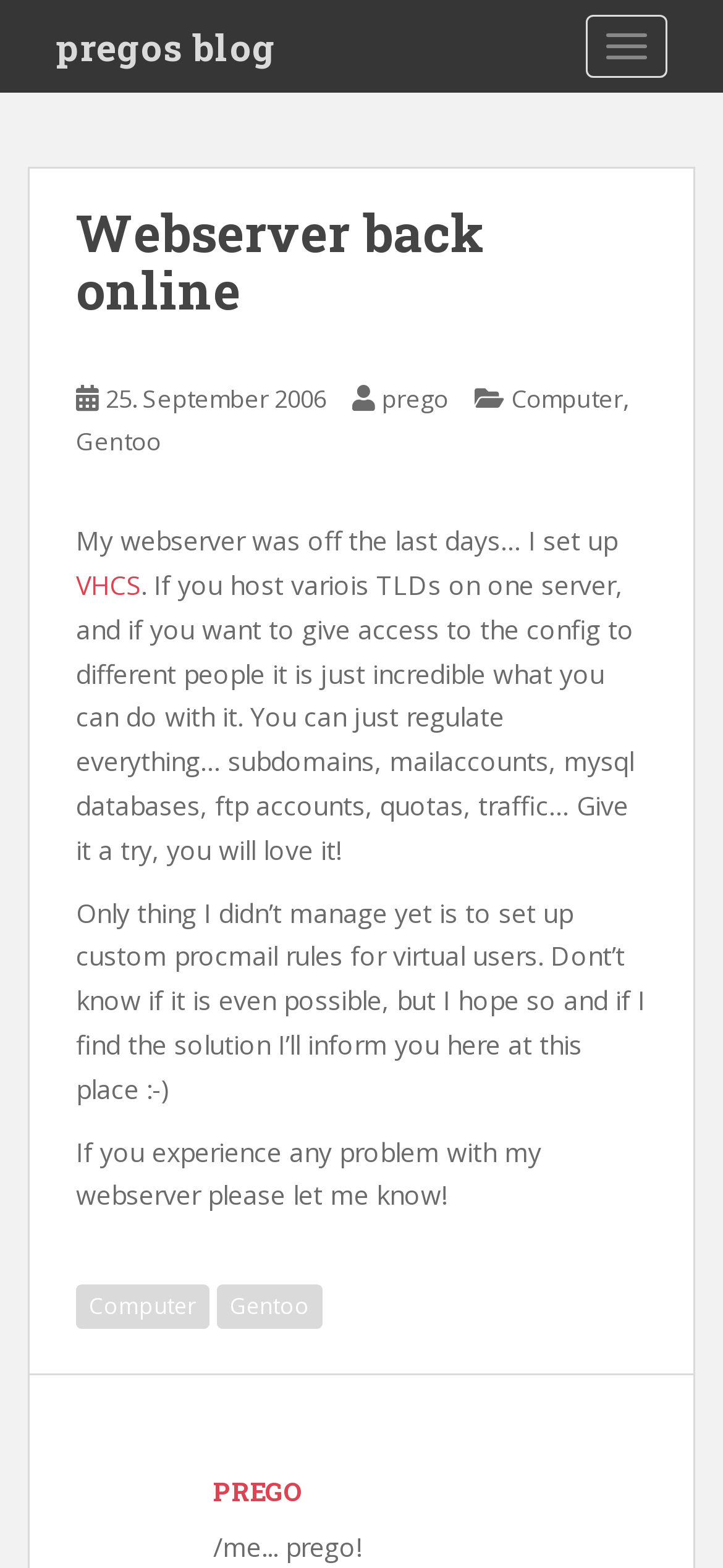Pinpoint the bounding box coordinates of the area that should be clicked to complete the following instruction: "visit PREGO". The coordinates must be given as four float numbers between 0 and 1, i.e., [left, top, right, bottom].

[0.295, 0.94, 0.421, 0.962]